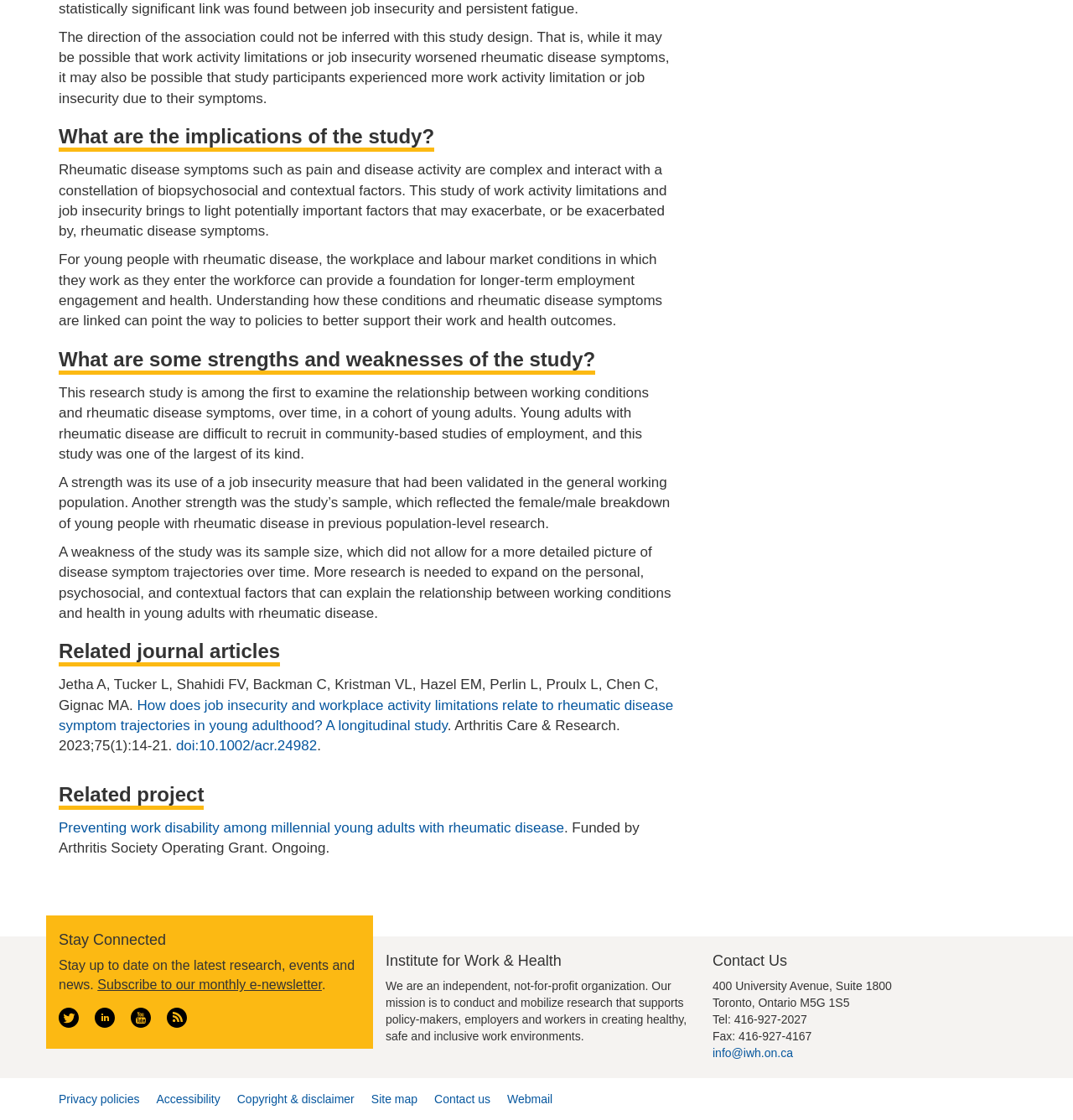Use a single word or phrase to answer the question: 
How can I stay updated on the latest research and news from the Institute for Work & Health?

Subscribe to their monthly e-newsletter